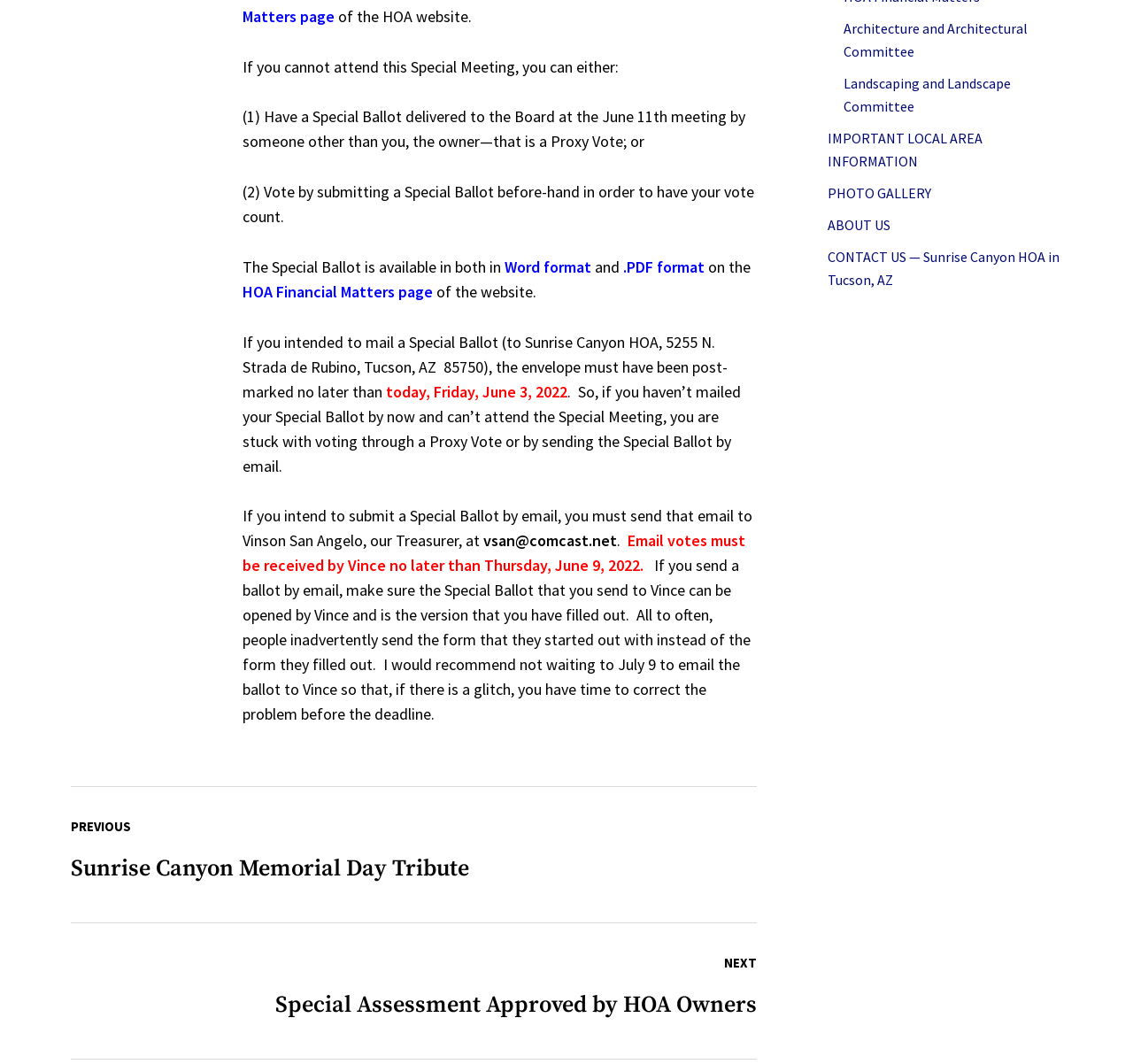Find the bounding box of the UI element described as: "Privacy Policy". The bounding box coordinates should be given as four float values between 0 and 1, i.e., [left, top, right, bottom].

None